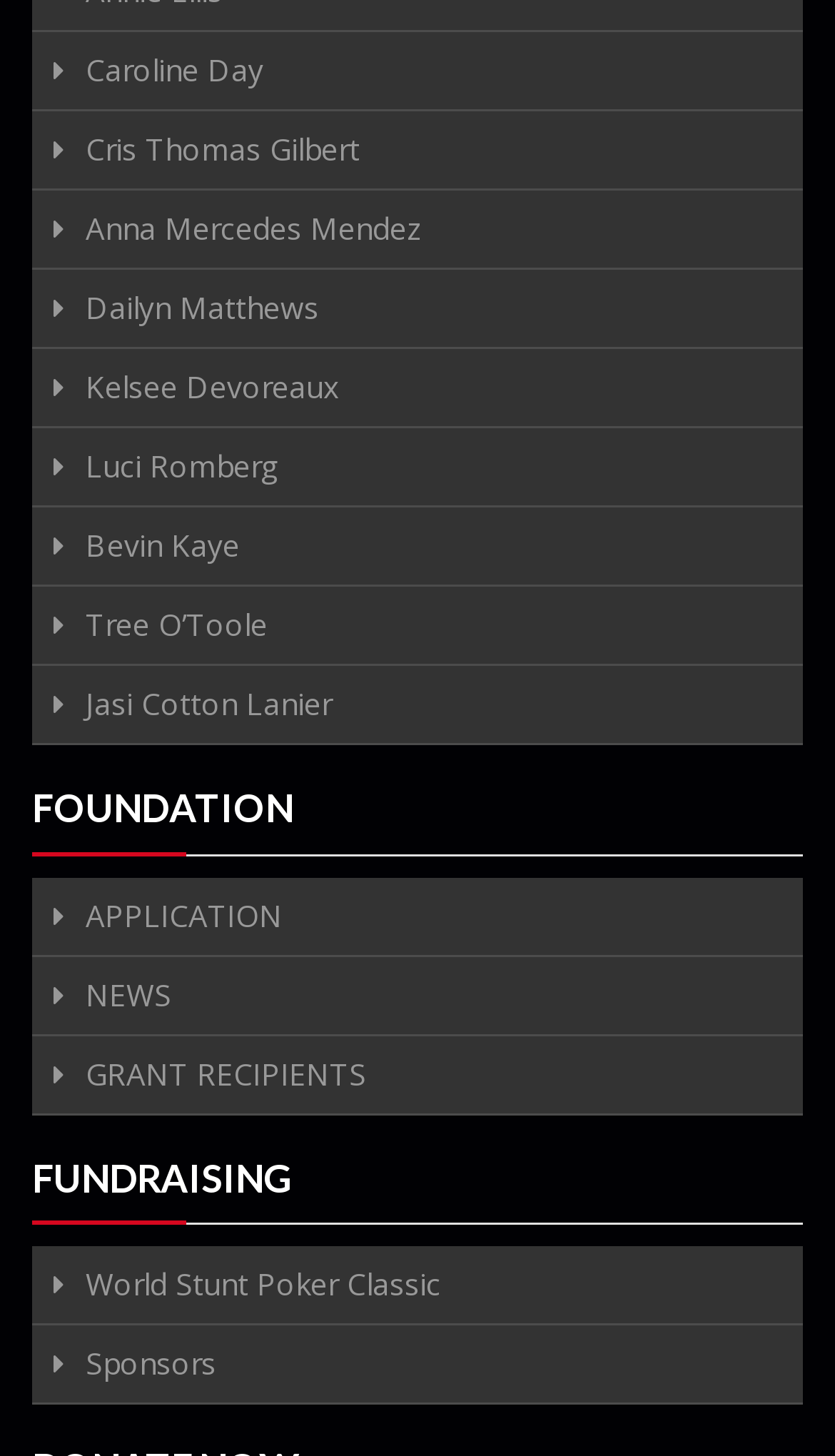What is the first link on the webpage?
Look at the image and answer the question with a single word or phrase.

Caroline Day